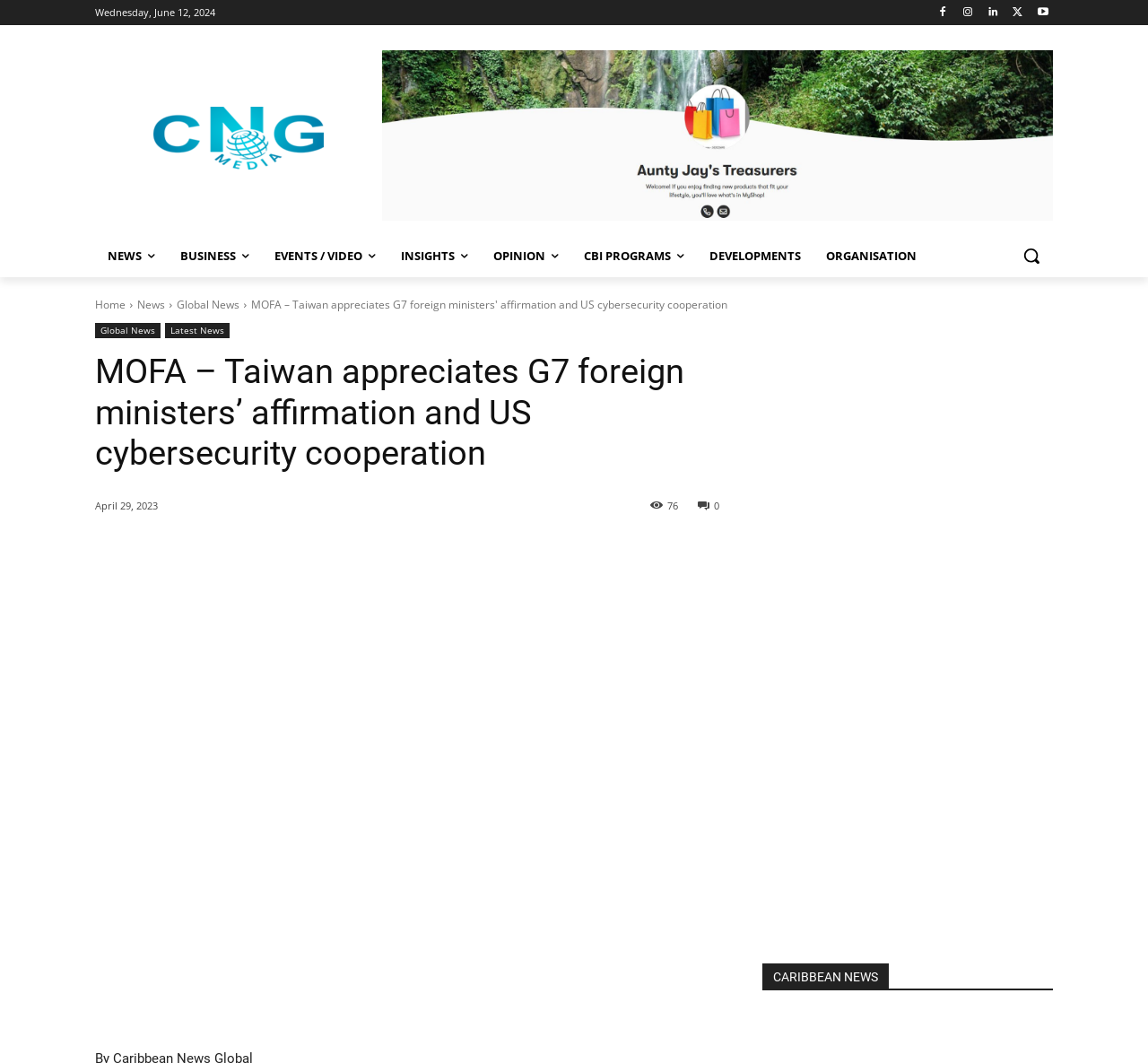Given the webpage screenshot, identify the bounding box of the UI element that matches this description: "Events / Video".

[0.228, 0.22, 0.338, 0.261]